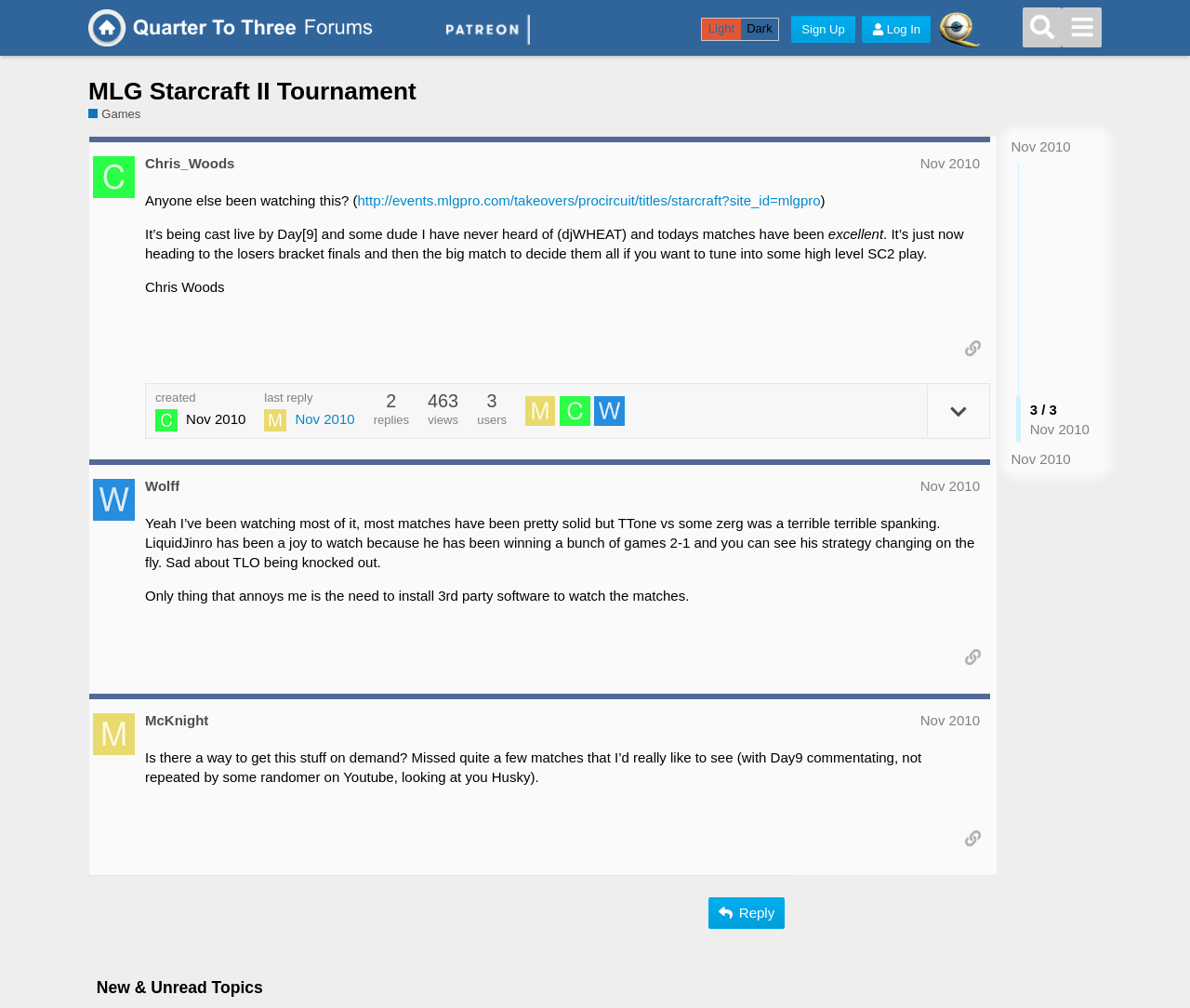Specify the bounding box coordinates of the region I need to click to perform the following instruction: "Share a link to this post". The coordinates must be four float numbers in the range of 0 to 1, i.e., [left, top, right, bottom].

[0.803, 0.33, 0.832, 0.362]